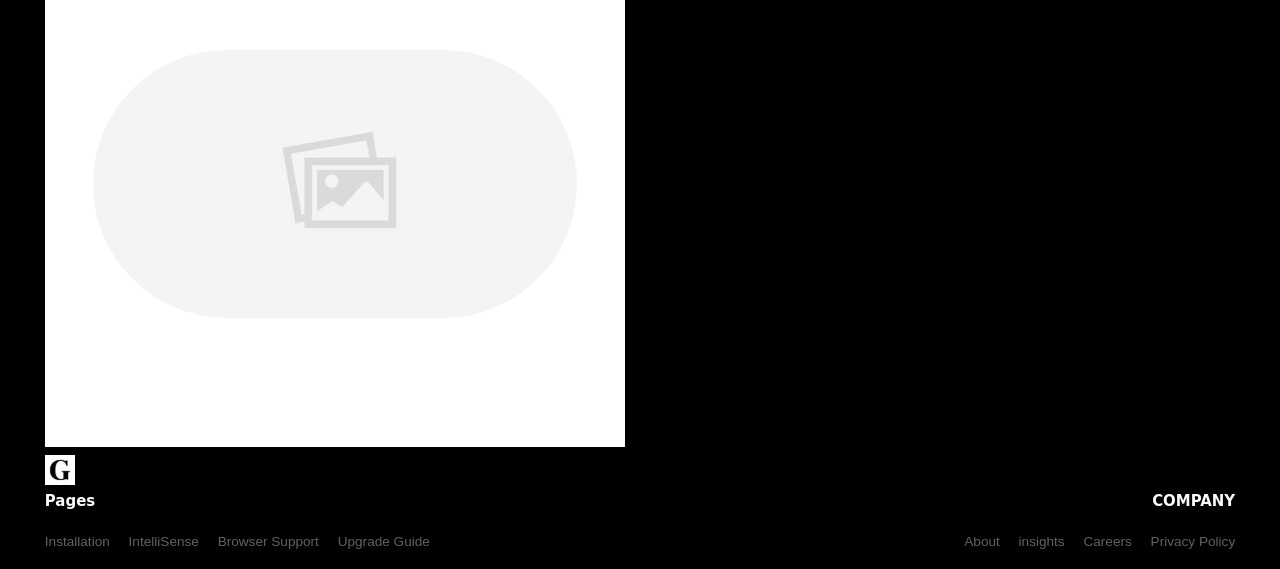How many links are present in the webpage?
Refer to the image and provide a concise answer in one word or phrase.

9